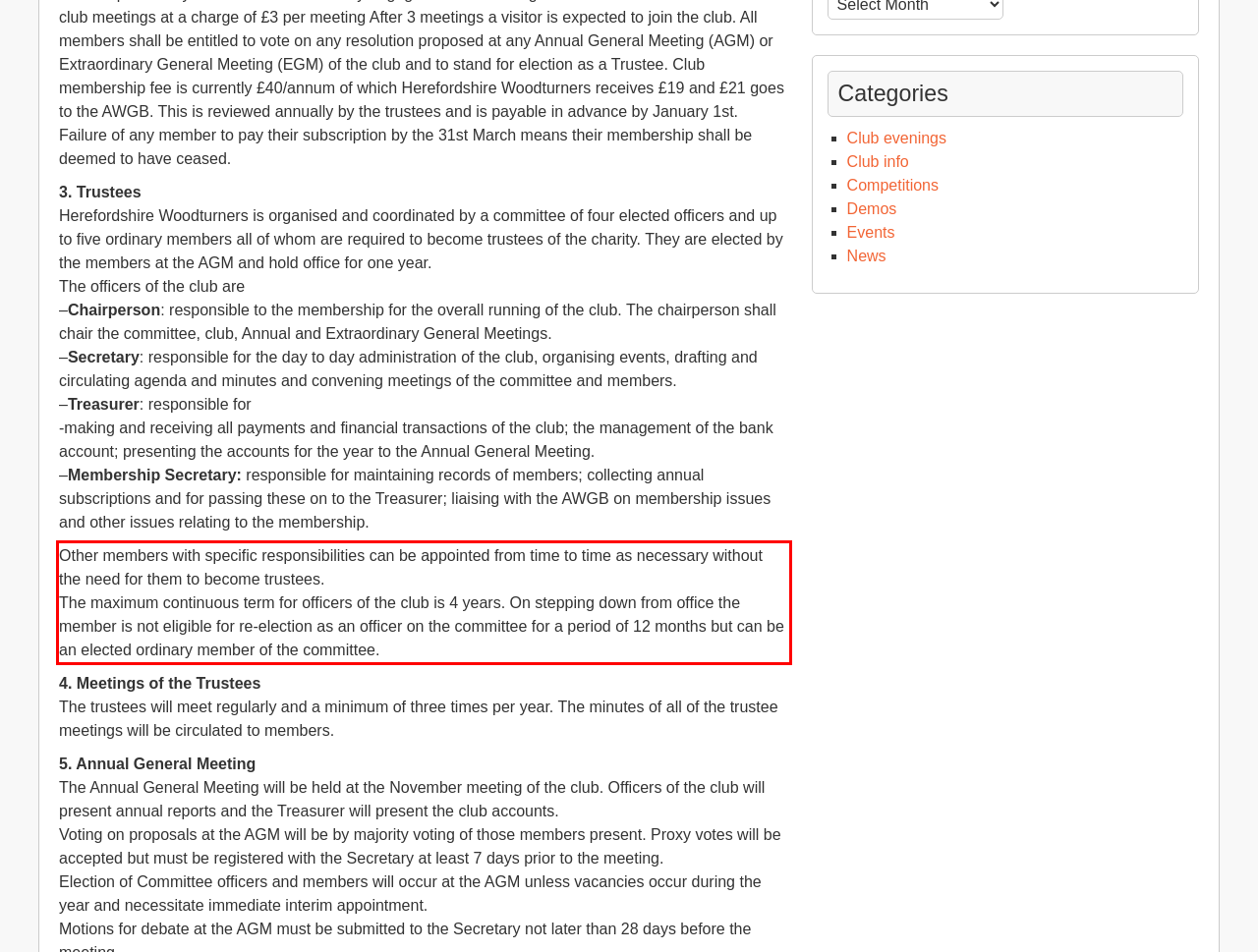Given a screenshot of a webpage, identify the red bounding box and perform OCR to recognize the text within that box.

Other members with specific responsibilities can be appointed from time to time as necessary without the need for them to become trustees. The maximum continuous term for officers of the club is 4 years. On stepping down from office the member is not eligible for re-election as an officer on the committee for a period of 12 months but can be an elected ordinary member of the committee.